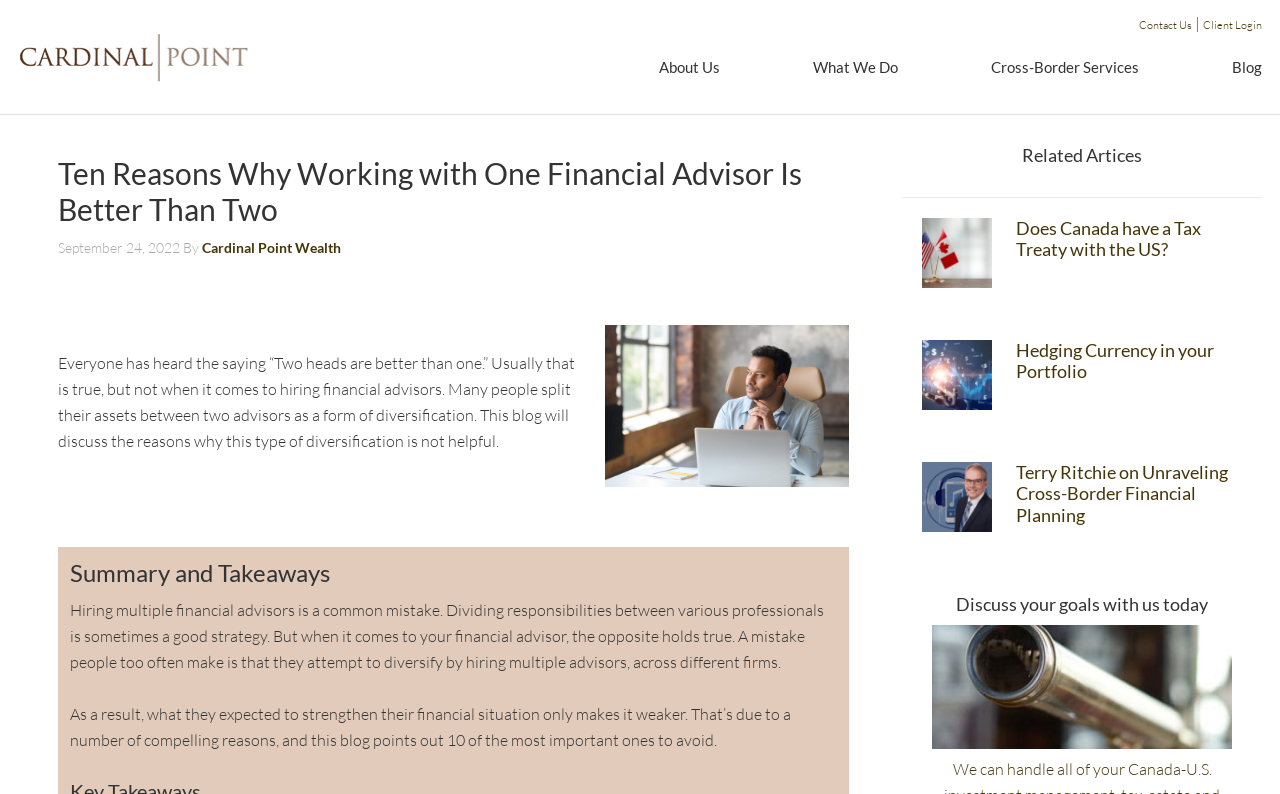Provide a comprehensive description of the webpage.

This webpage is about the benefits of working with a single financial advisor, specifically highlighting the drawbacks of splitting investment assets between two advisors. At the top, there is a navigation menu with links to "Cardinal Point Wealth Management", "Contact Us", "Client Login", "About Us", "What We Do", "Cross-Border Services", and "Blog". 

Below the navigation menu, there is a main heading "Ten Reasons Why Working with One Financial Advisor Is Better Than Two" followed by a time stamp "September 24, 2022" and the author's name "Cardinal Point Wealth". 

The main content of the webpage is divided into two sections. The first section discusses the reasons why hiring multiple financial advisors is not beneficial, with a brief introduction and a summary of the main points. There is also an image related to choosing a financial advisor.

The second section is titled "Related Articles" and lists four articles with links and images. The articles are about tax treaties between Canada and the US, hedging currency in a portfolio, and a podcast featuring Terry Ritchie on cross-border financial planning.

At the bottom of the page, there is a call-to-action heading "Discuss your goals with us today" accompanied by an image related to Canada-US investment management.